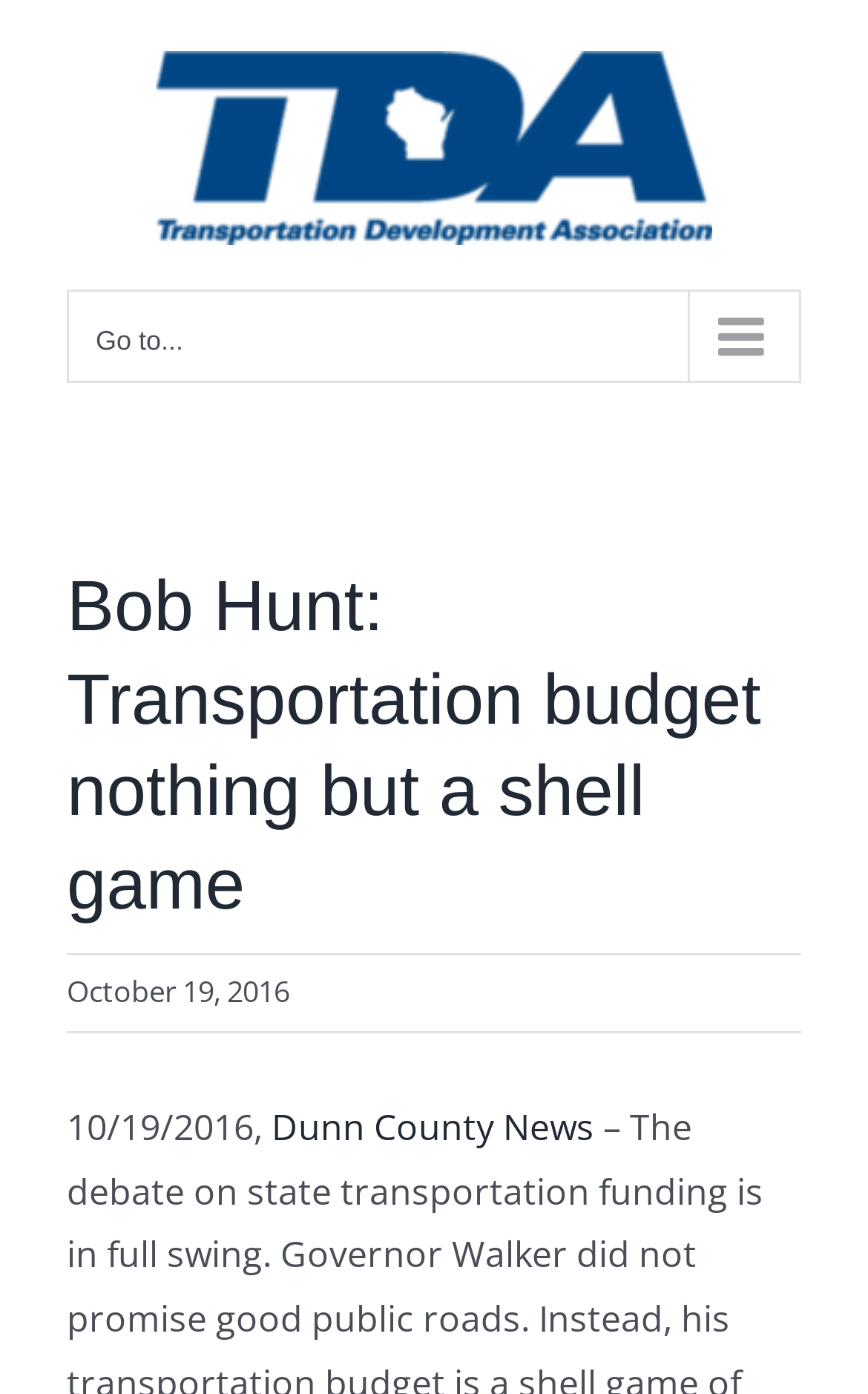For the given element description Dunn County News, determine the bounding box coordinates of the UI element. The coordinates should follow the format (top-left x, top-left y, bottom-right x, bottom-right y) and be within the range of 0 to 1.

[0.313, 0.79, 0.685, 0.826]